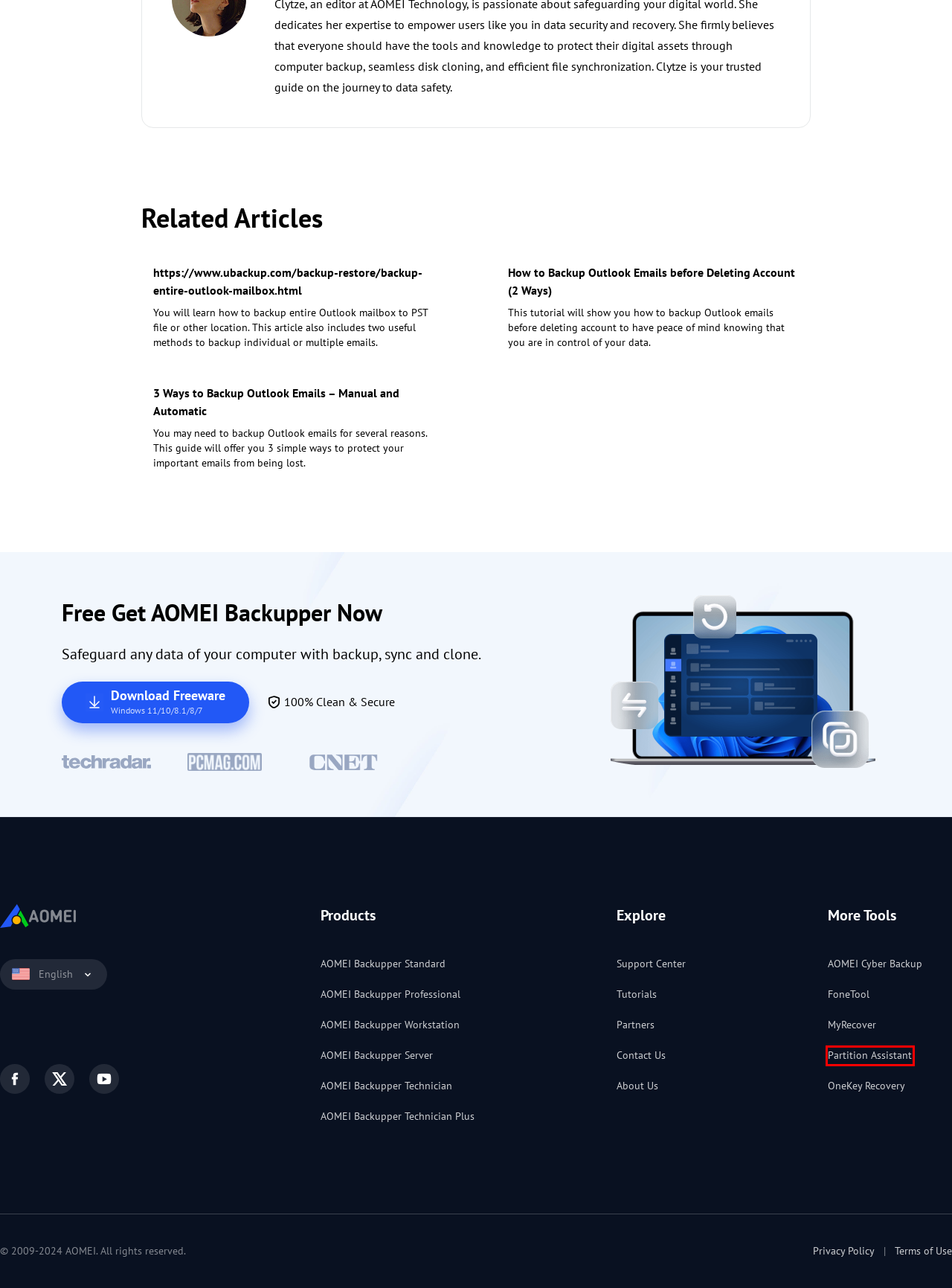Examine the screenshot of a webpage with a red bounding box around a specific UI element. Identify which webpage description best matches the new webpage that appears after clicking the element in the red bounding box. Here are the candidates:
A. MyRecover Data Recovery: Software for File Recovery on Windows and iOS
B. 3 Ways to Backup Outlook Emails – Manual and Automatic
C. AOMEI Partition Assistant | Partition Manager Software for Windows PC and Server
D. [OFFICIAL]FoneTool | Free iPhone Transfer, Backup and Data Management Tool
E. How to Backup Outlook Emails before Deleting Account (2 Ways)
F. Anmelden | Kundencenter | AOMEI Technology
G. How to Backup or Export Entire Outlook Mailbox Easily
H. 2 Ways to Fix Outlook Mailbox Full + 1 Tip to Protect Emails

C